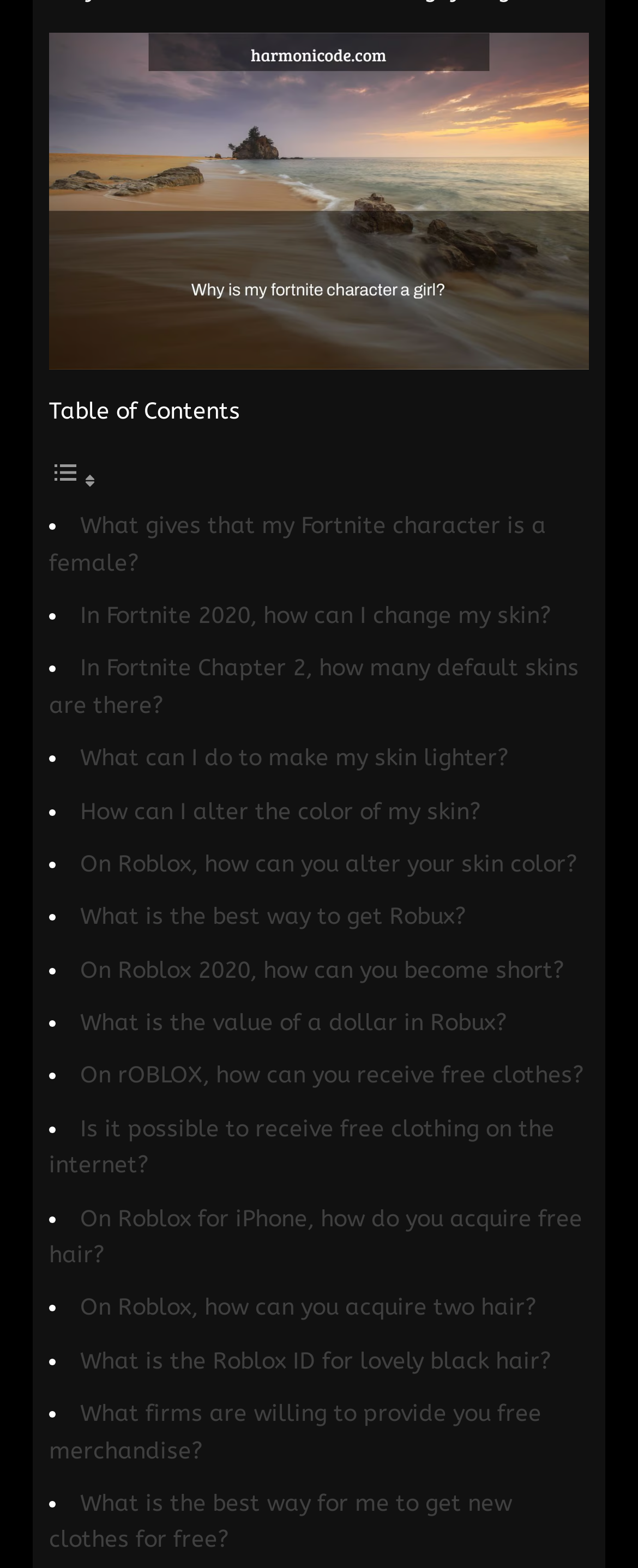Pinpoint the bounding box coordinates of the clickable area necessary to execute the following instruction: "Read 'What is the Roblox ID for lovely black hair?'". The coordinates should be given as four float numbers between 0 and 1, namely [left, top, right, bottom].

[0.126, 0.859, 0.864, 0.877]